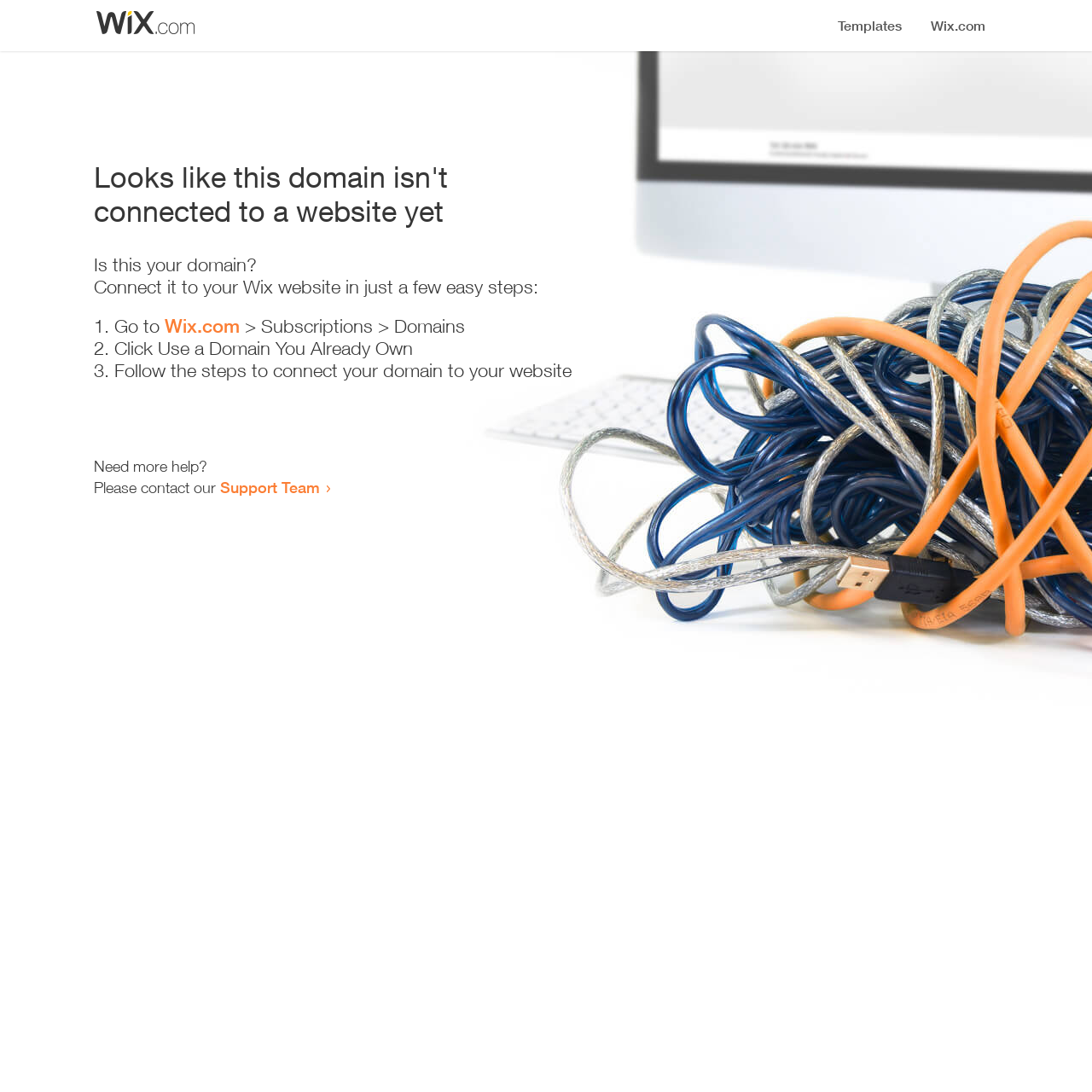What should I do to connect my domain to my website?
Please provide a comprehensive answer based on the visual information in the image.

The webpage provides a list of instructions to connect the domain to a website, which includes going to Wix.com, clicking 'Use a Domain You Already Own', and following the steps to connect the domain to the website, indicating that users should follow these steps to connect their domain to their website.